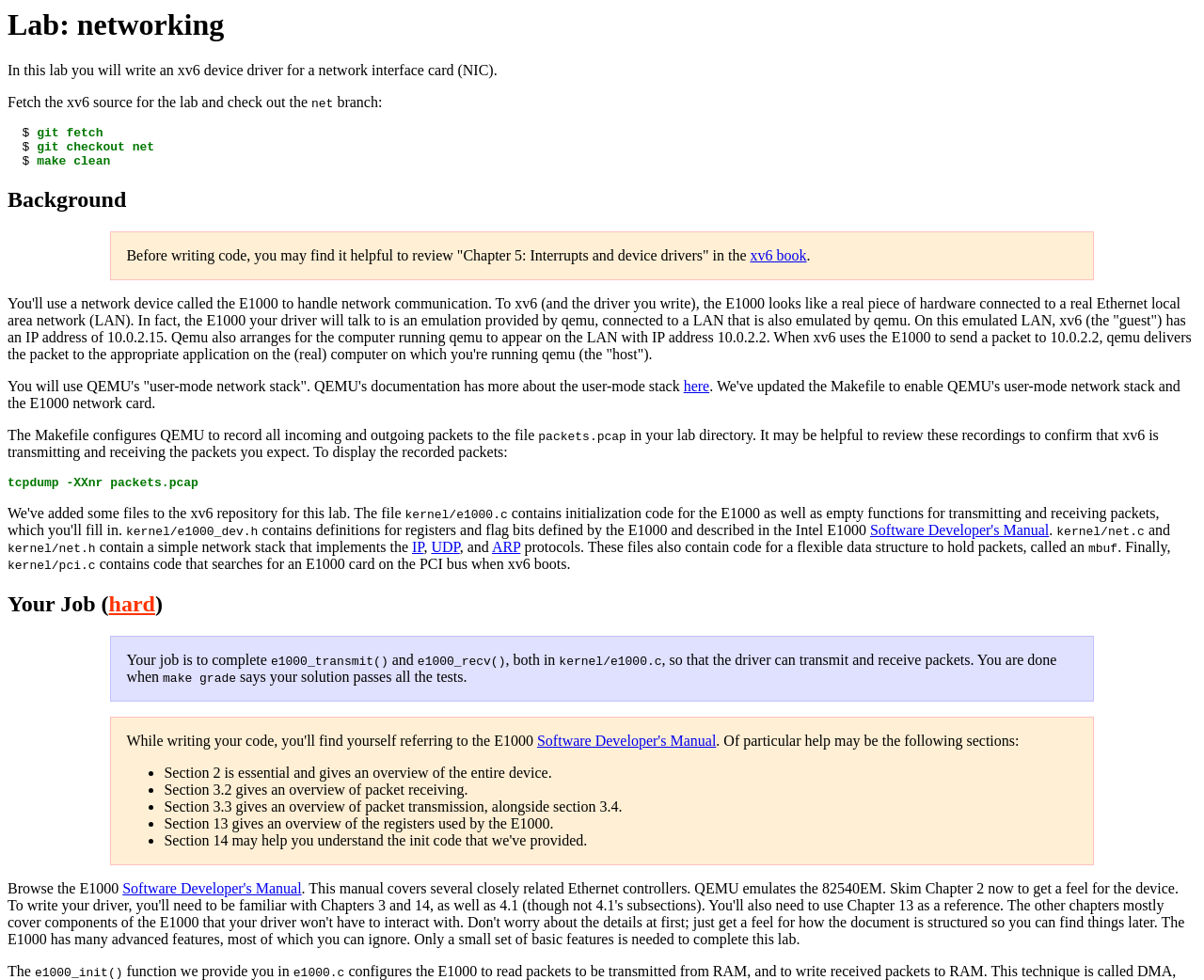Indicate the bounding box coordinates of the clickable region to achieve the following instruction: "Follow the 'here' link."

[0.568, 0.386, 0.589, 0.402]